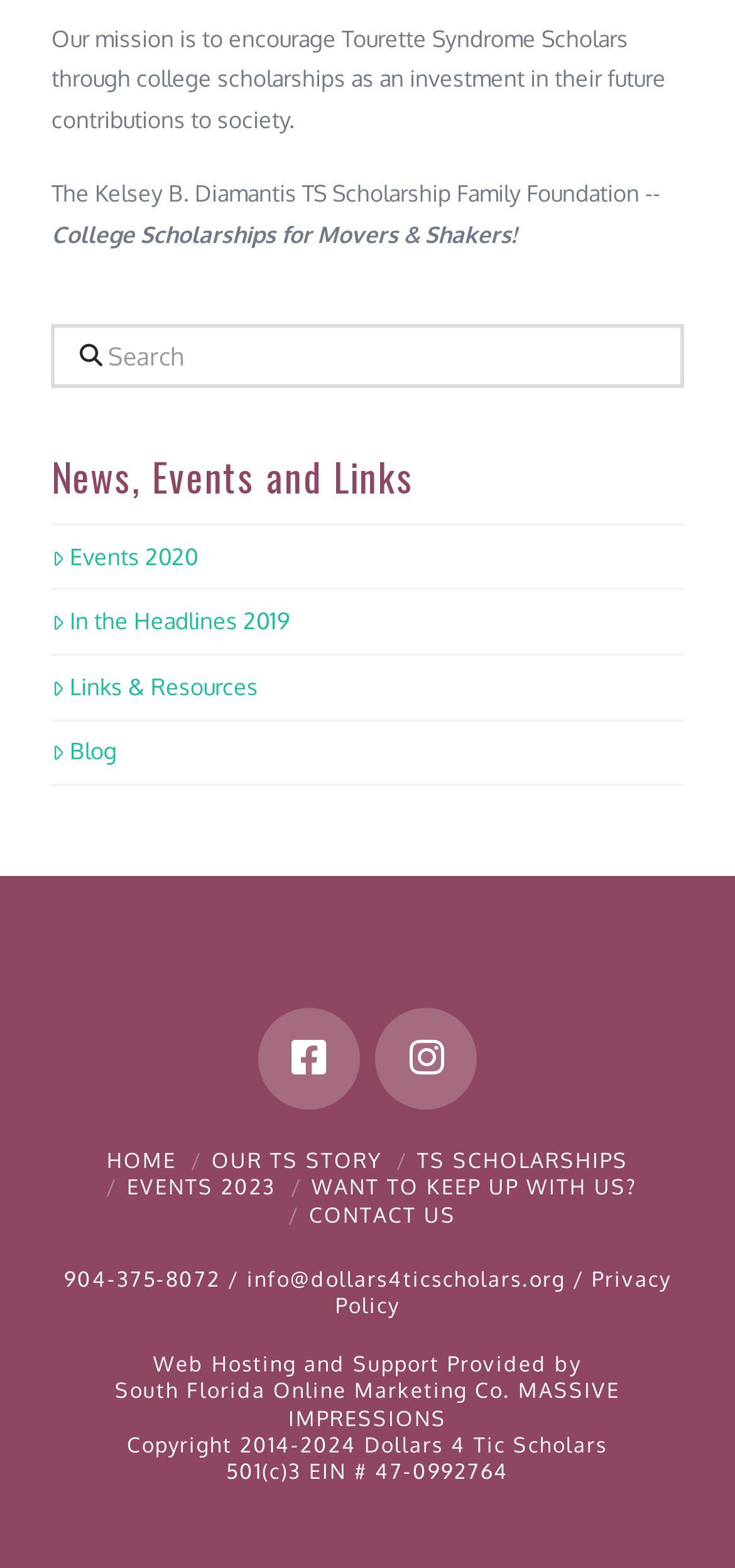Provide the bounding box coordinates of the HTML element described as: "Home". The bounding box coordinates should be four float numbers between 0 and 1, i.e., [left, top, right, bottom].

[0.145, 0.732, 0.24, 0.749]